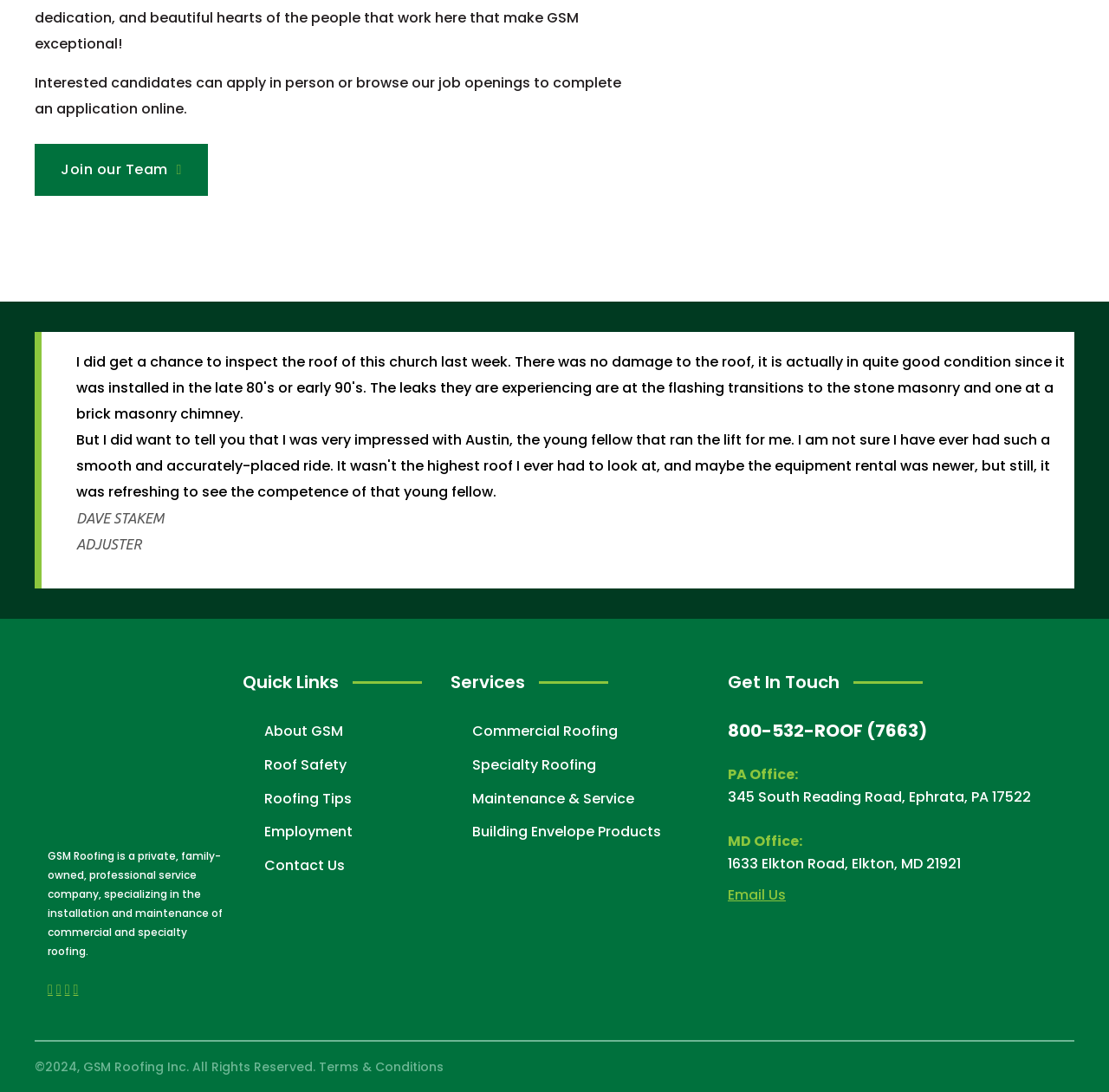Please identify the bounding box coordinates of the area that needs to be clicked to follow this instruction: "Click on the 'Brands' link".

None